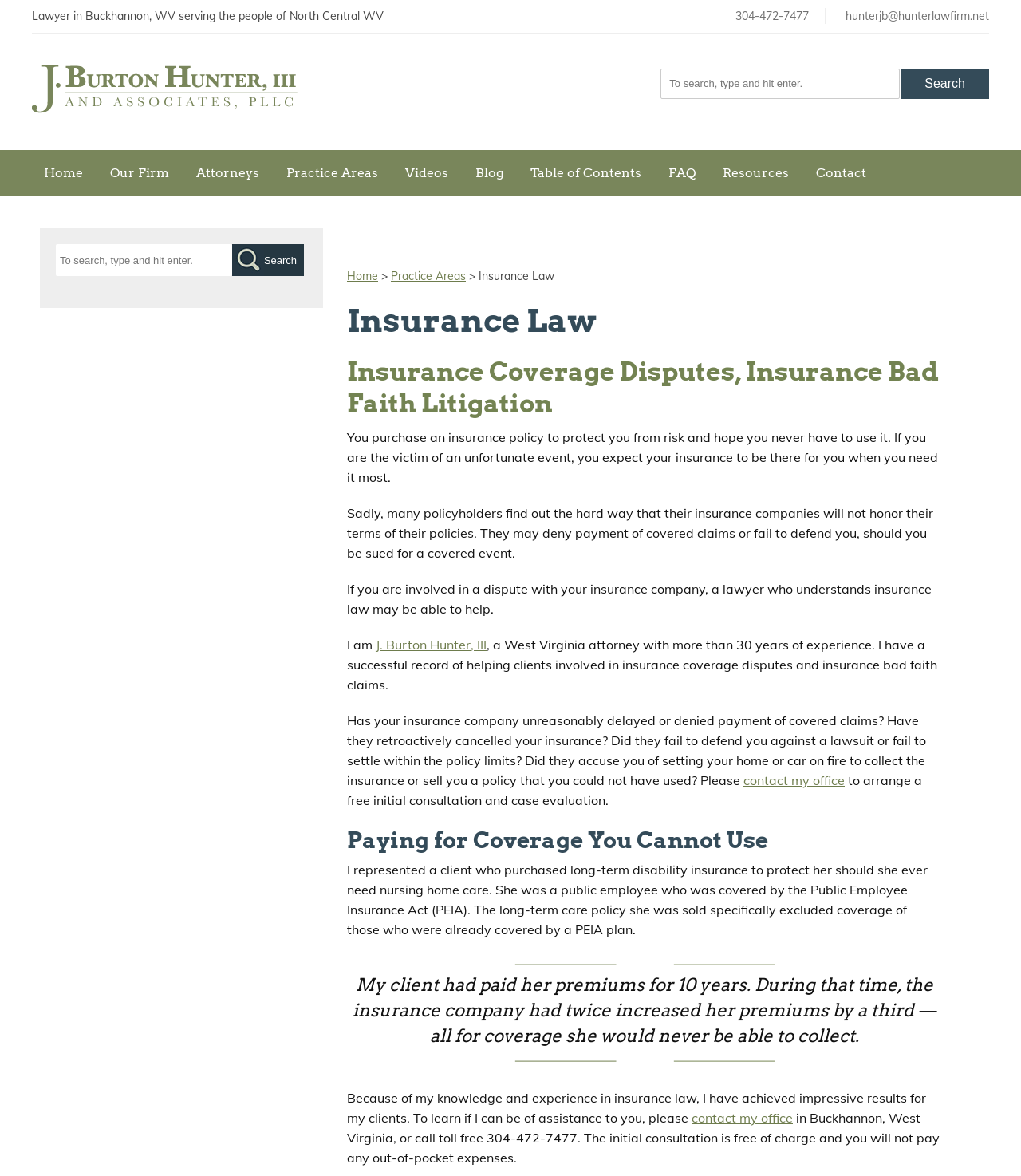Answer succinctly with a single word or phrase:
What type of insurance policy did the client purchase?

Long-term disability insurance